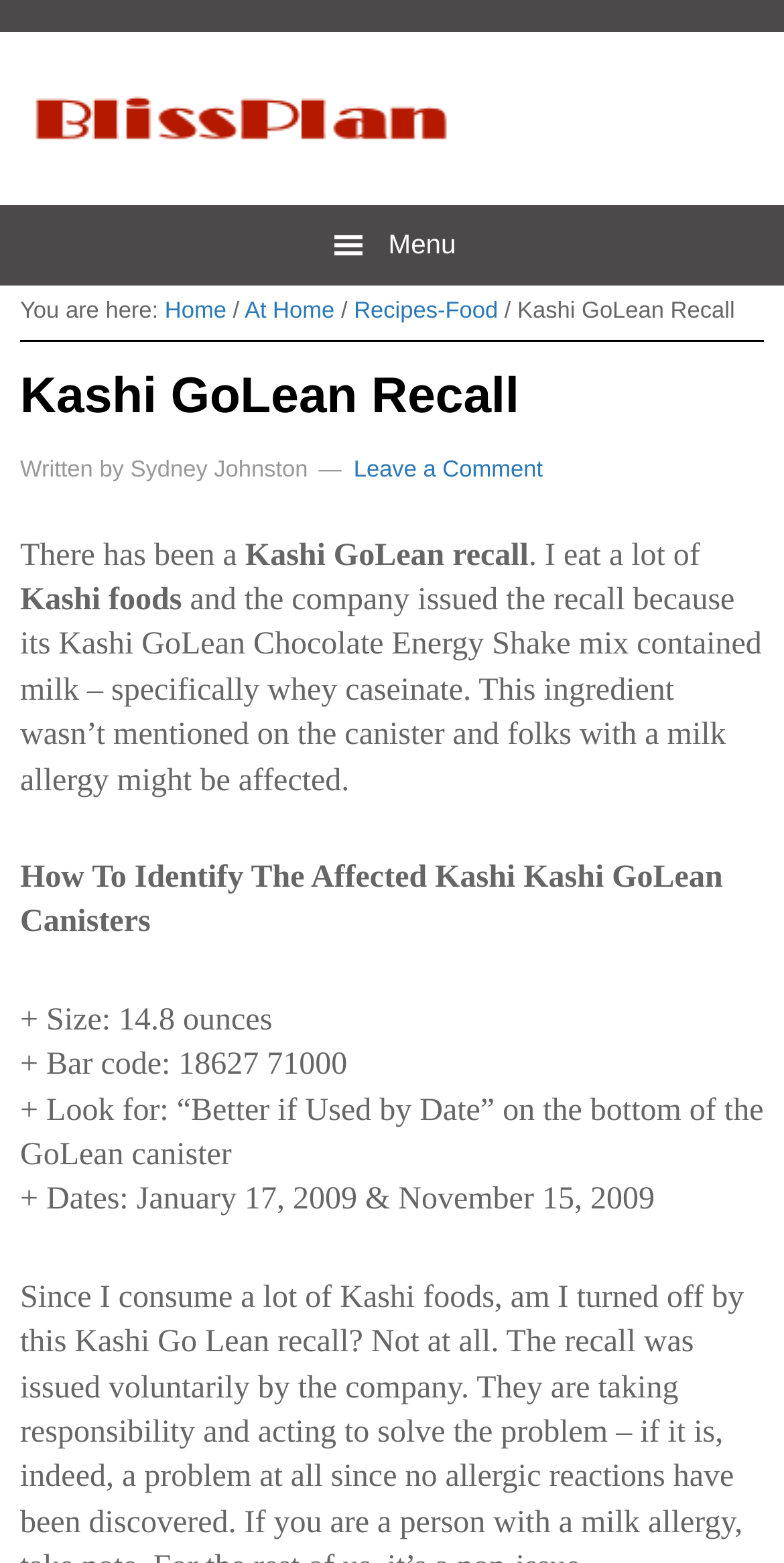Predict the bounding box of the UI element that fits this description: "At Home".

[0.312, 0.192, 0.427, 0.208]